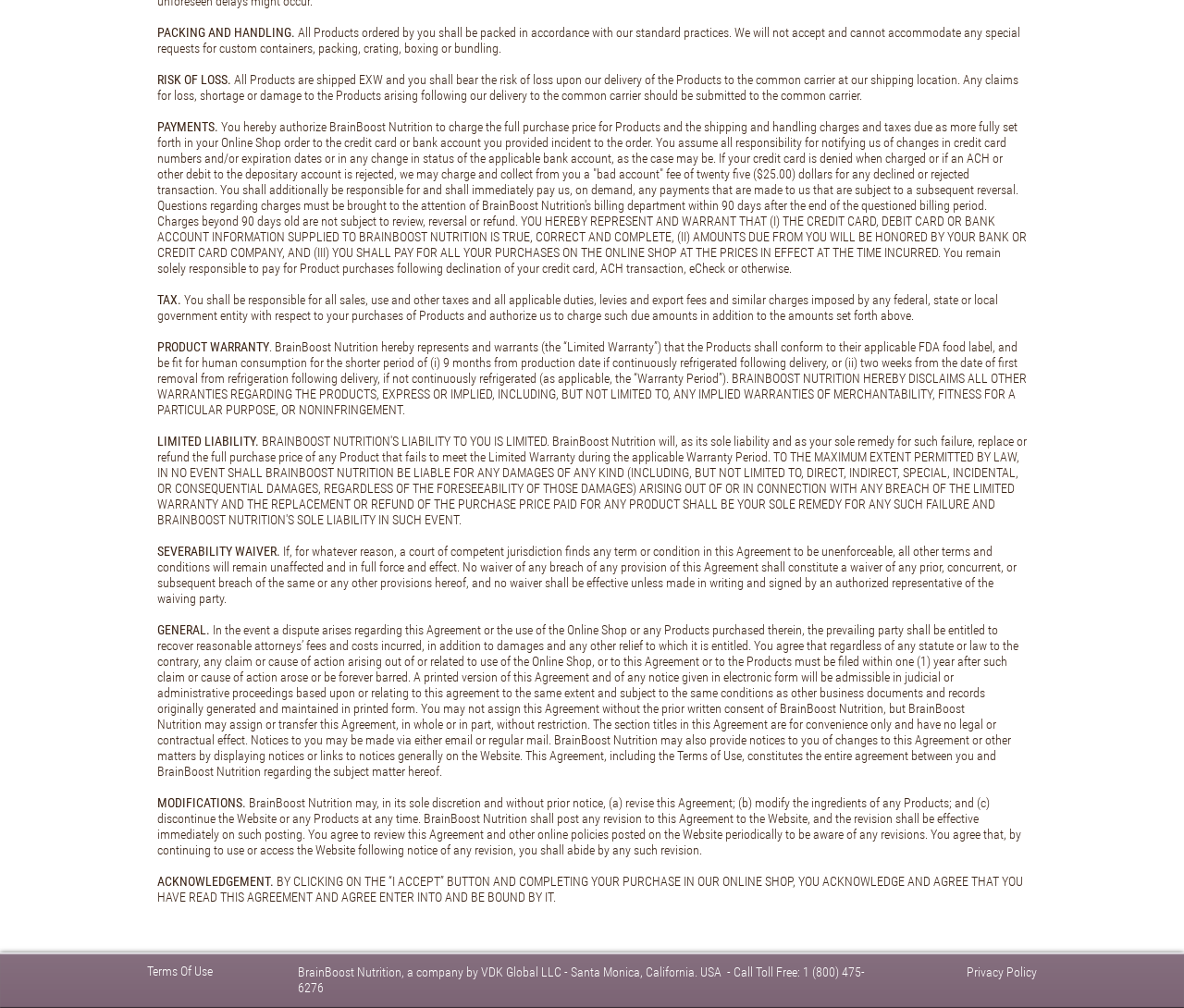Bounding box coordinates are to be given in the format (top-left x, top-left y, bottom-right x, bottom-right y). All values must be floating point numbers between 0 and 1. Provide the bounding box coordinate for the UI element described as: Privacy Policy

[0.813, 0.945, 0.879, 0.984]